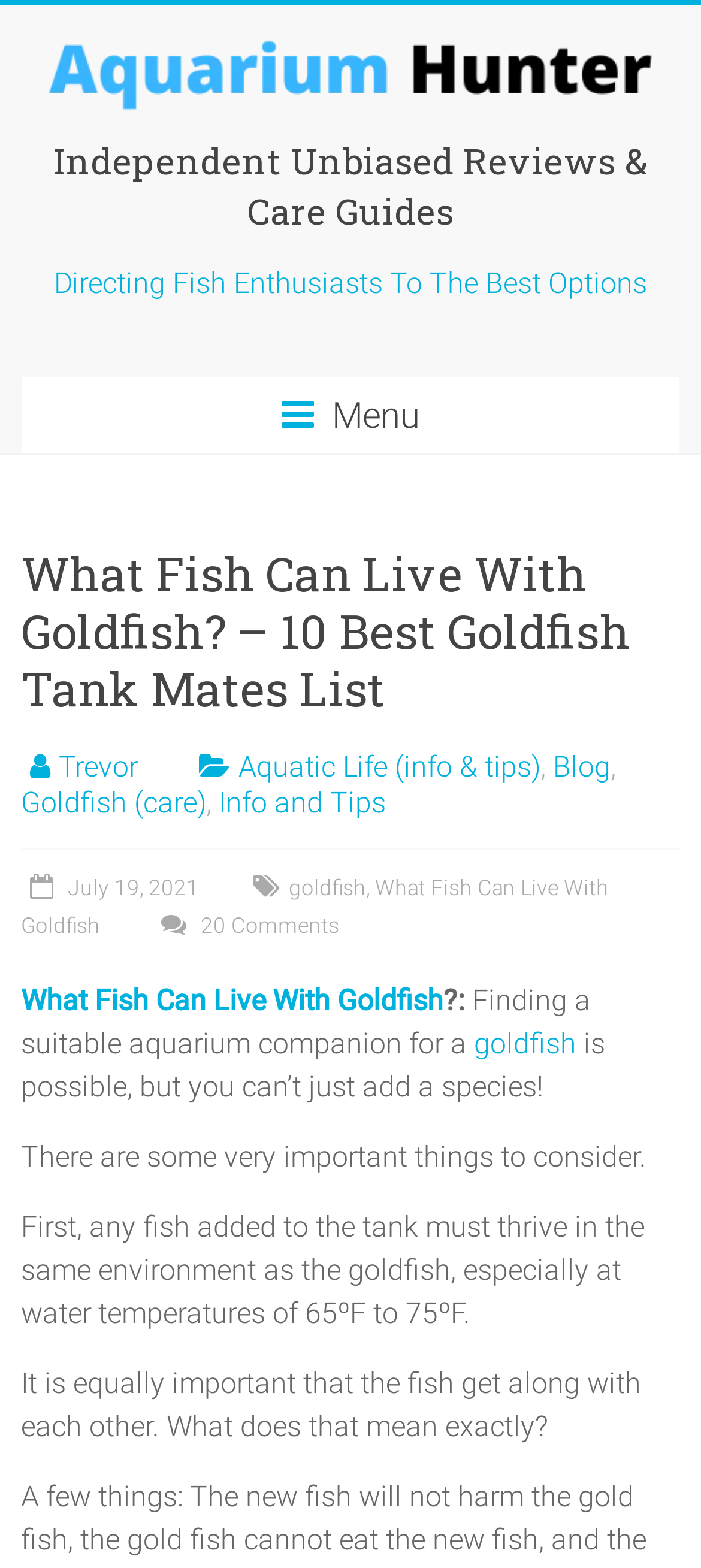Determine the bounding box coordinates of the section to be clicked to follow the instruction: "Visit Aquarium Hunter website". The coordinates should be given as four float numbers between 0 and 1, formatted as [left, top, right, bottom].

[0.03, 0.021, 0.97, 0.042]